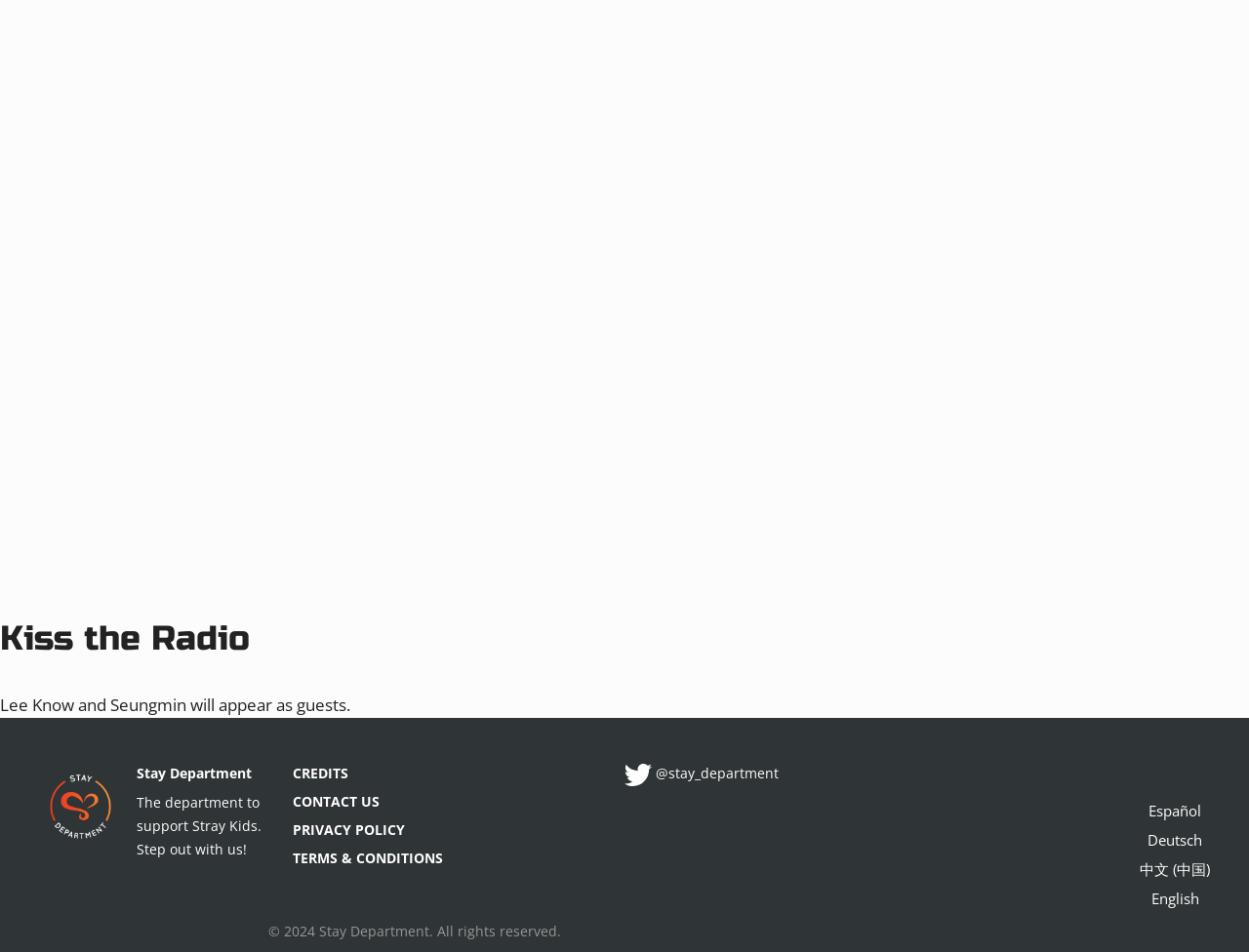Please specify the bounding box coordinates of the clickable section necessary to execute the following command: "View CREDITS".

[0.234, 0.8, 0.367, 0.825]